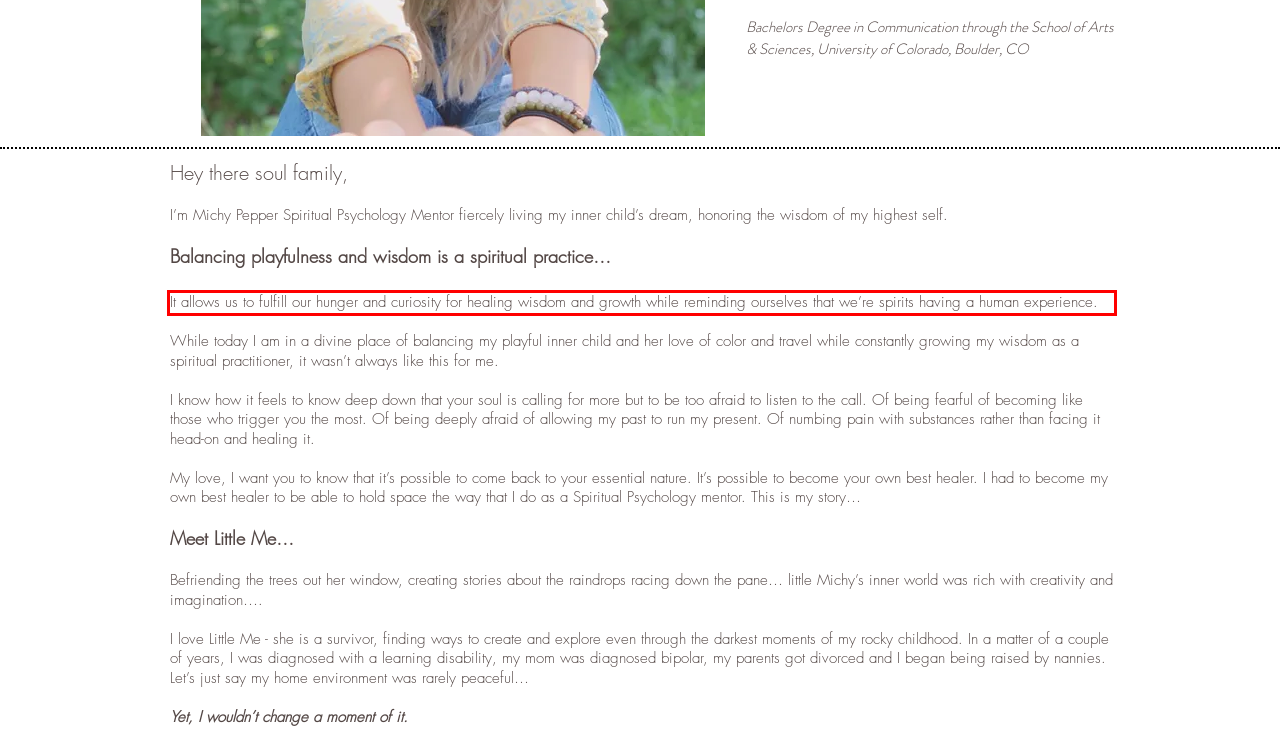Please recognize and transcribe the text located inside the red bounding box in the webpage image.

It allows us to fulfill our hunger and curiosity for healing wisdom and growth while reminding ourselves that we’re spirits having a human experience.